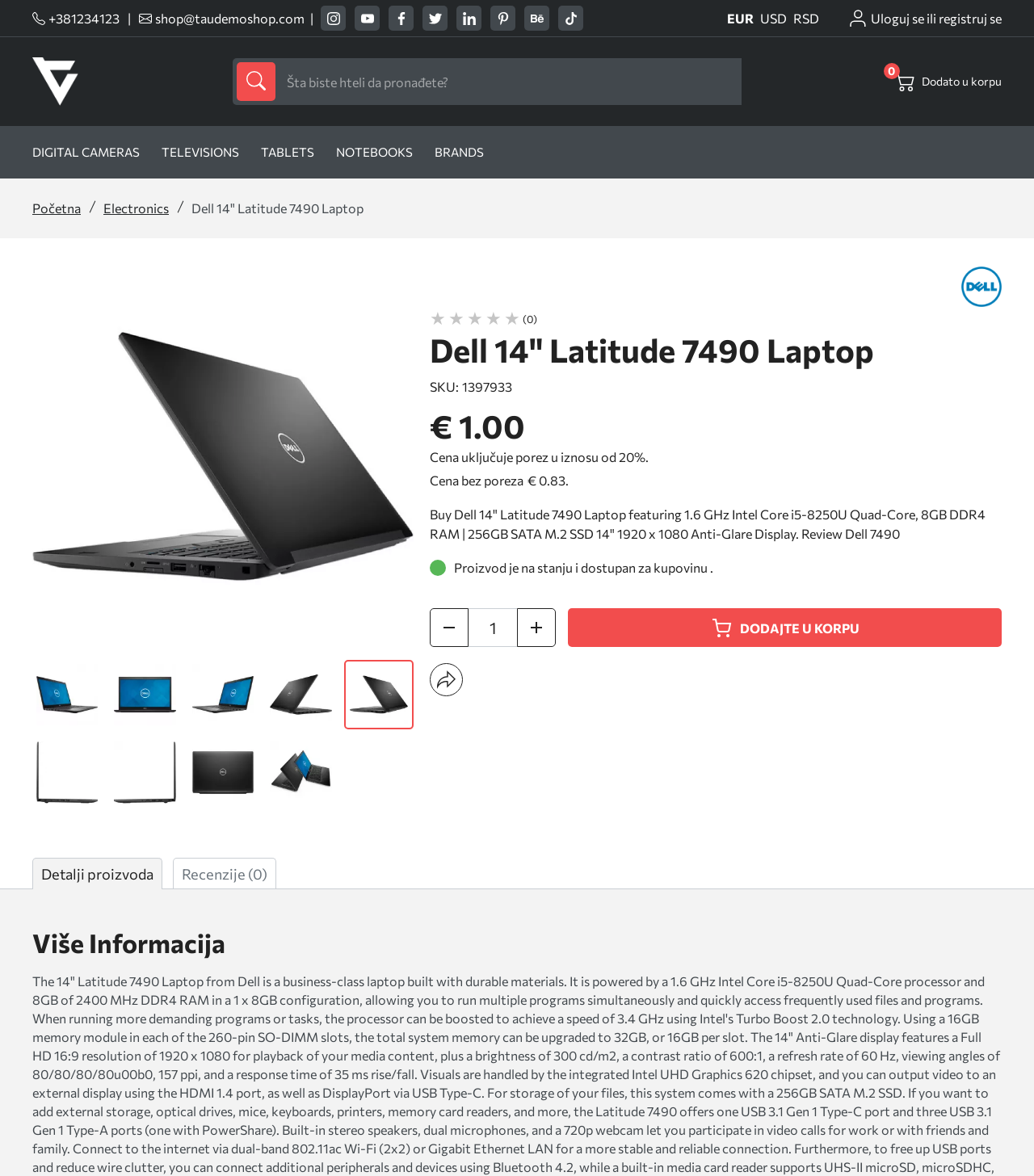What is the display resolution of the laptop?
Provide a short answer using one word or a brief phrase based on the image.

1920 x 1080